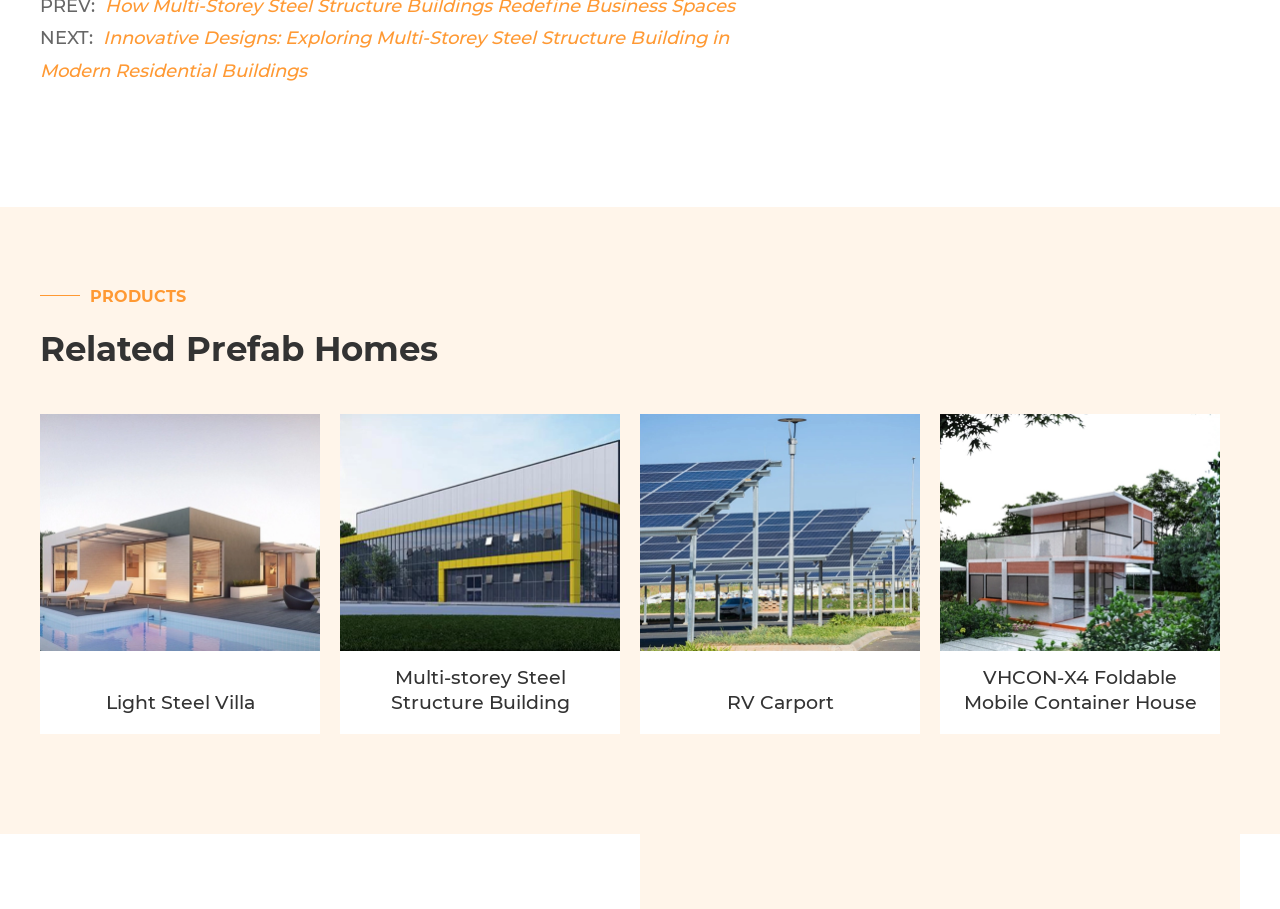With reference to the screenshot, provide a detailed response to the question below:
How many product categories are there?

I counted the number of product categories by looking at the links under the 'PRODUCTS' heading. There are three categories: 'Related Prefab Homes', 'Light Steel Villa', and two more categories that are not explicitly named but can be inferred from the links.